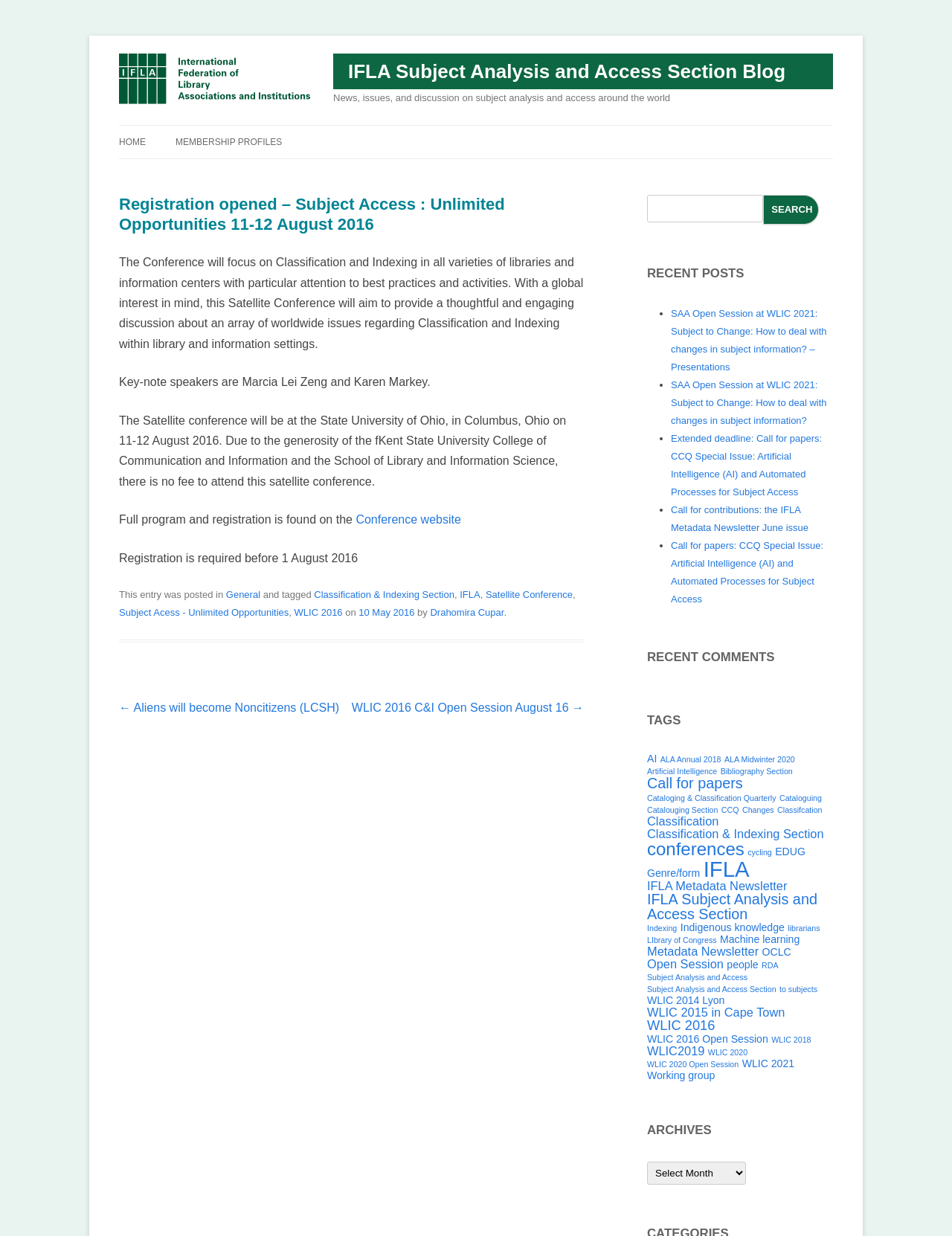Locate the bounding box coordinates of the segment that needs to be clicked to meet this instruction: "Read the article about making a comic book".

None